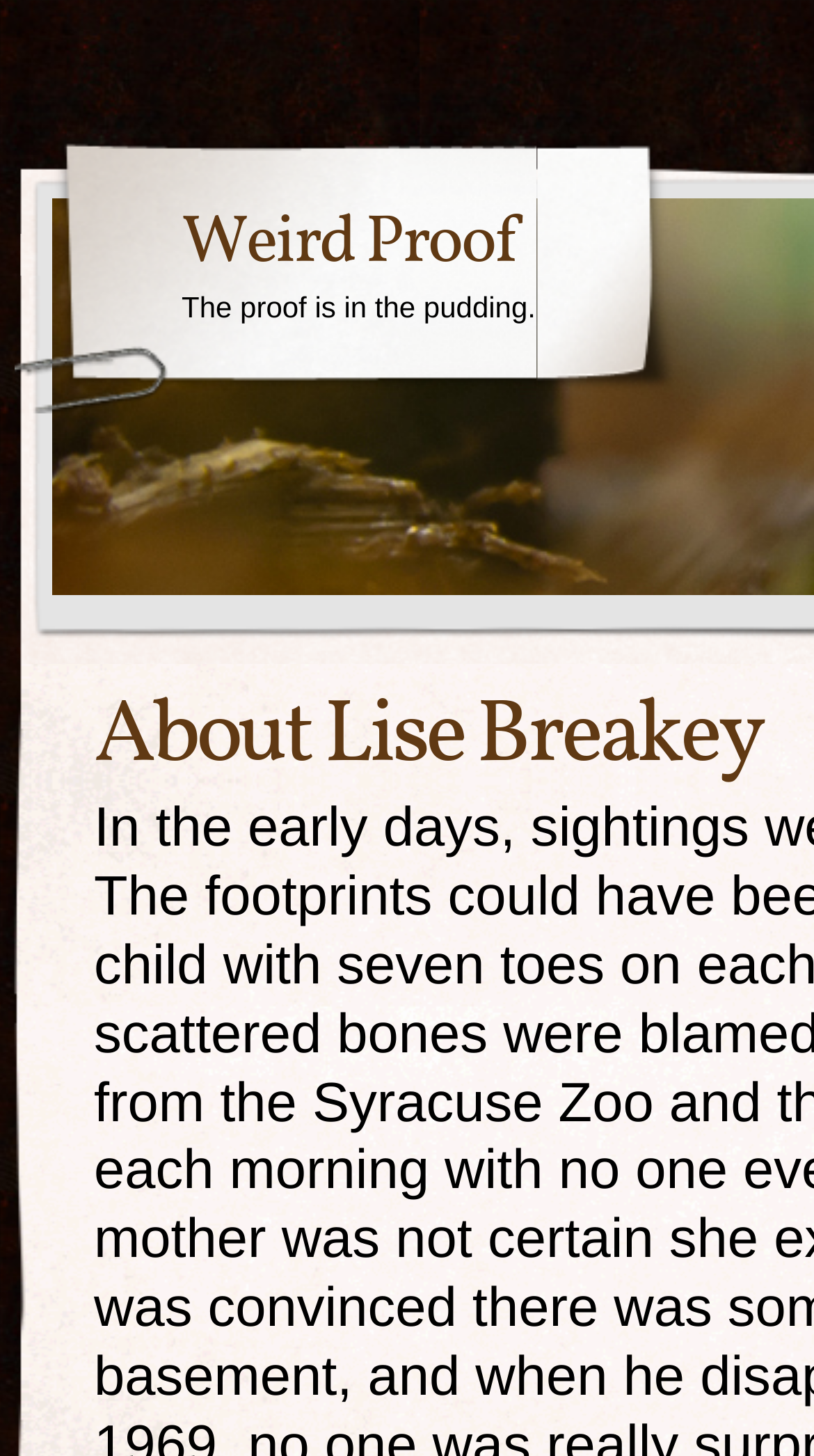Find the bounding box of the UI element described as follows: "Weird Proof".

[0.223, 0.136, 0.633, 0.199]